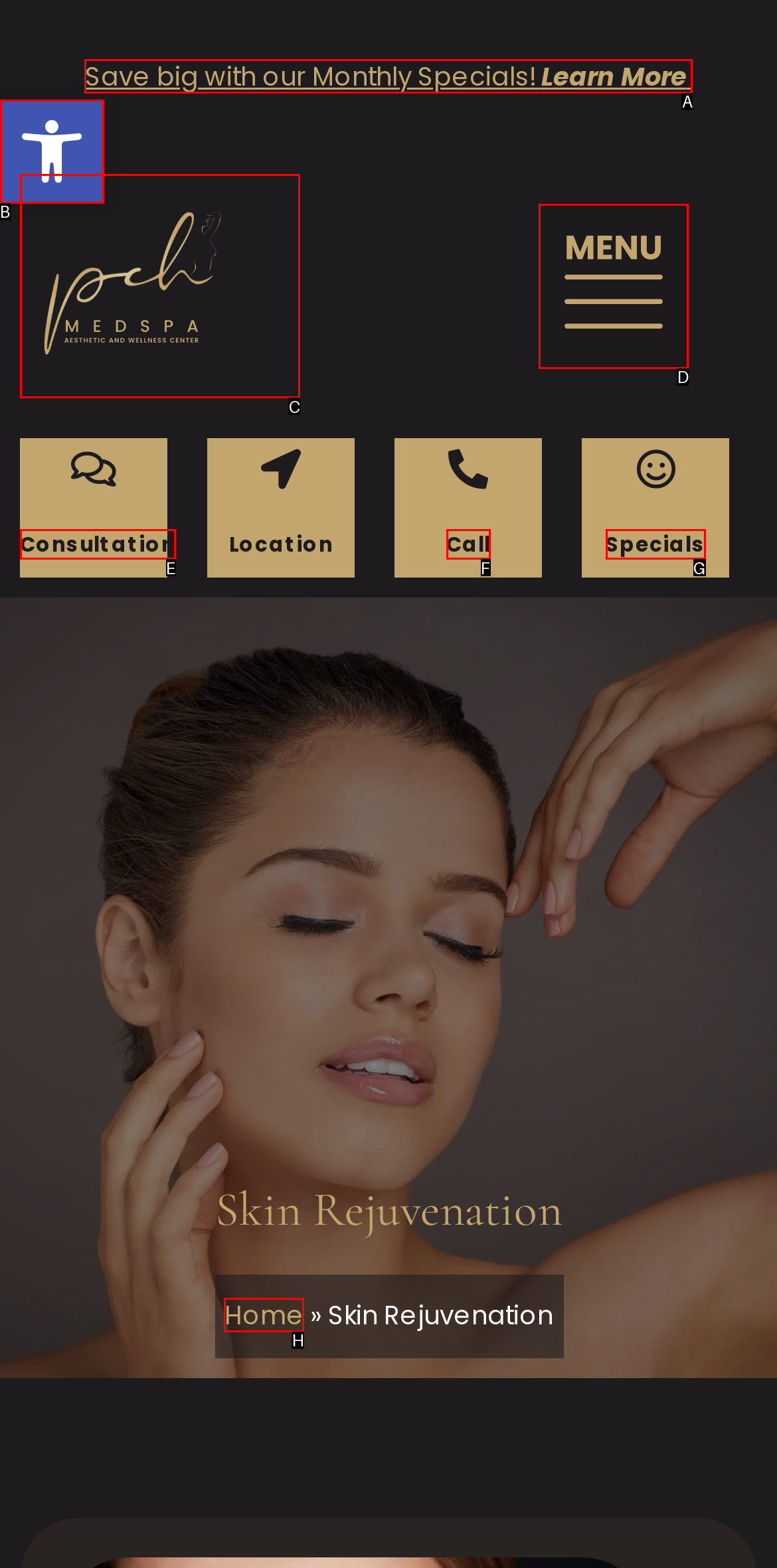Choose the UI element to click on to achieve this task: Toggle the menu. Reply with the letter representing the selected element.

D